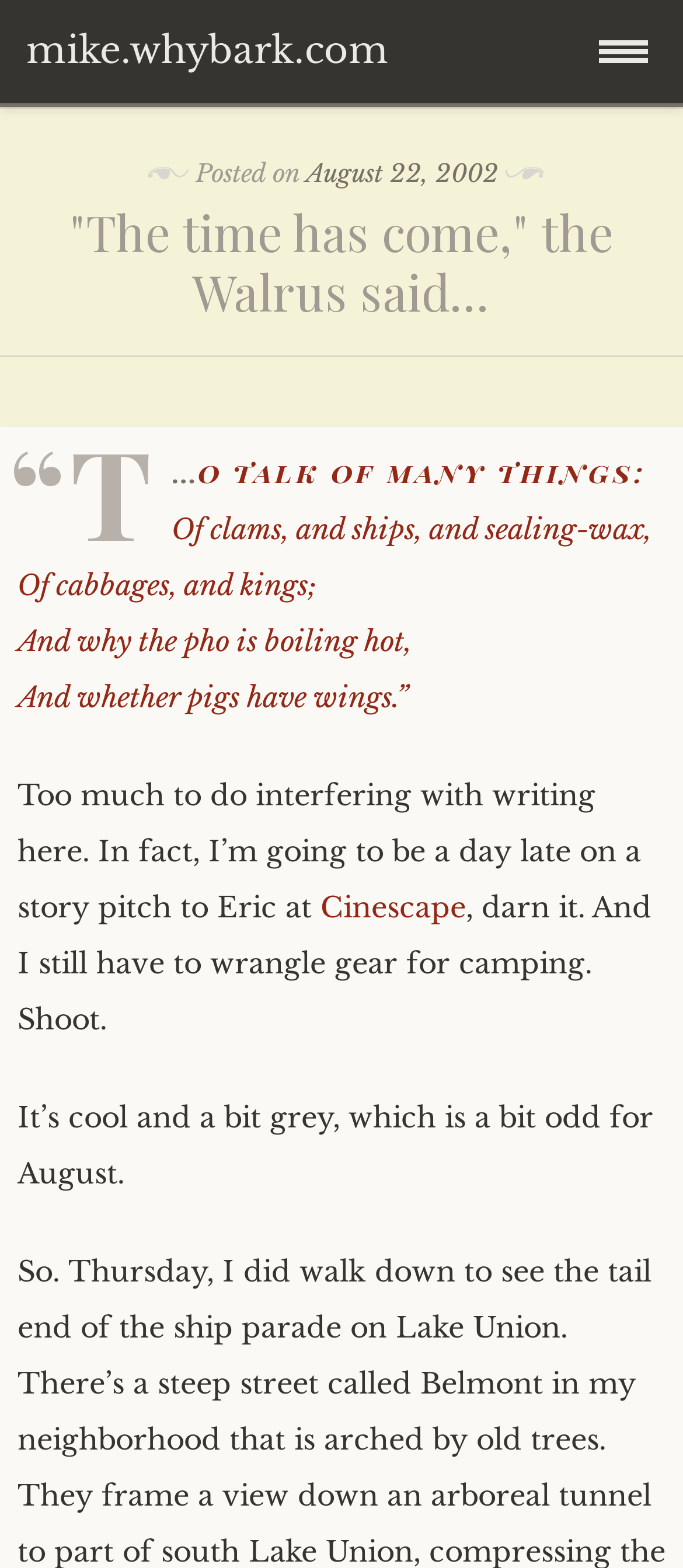What is the author of the post talking about?
Please provide a detailed and comprehensive answer to the question.

I found the answer by looking at the quote mentioned in the webpage, which says 'To talk of many things: Of clams, and ships, and sealing-wax, Of cabbages, and kings; And why the pho is boiling hot, And whether pigs have wings.' The quote suggests that the author is talking about many things.